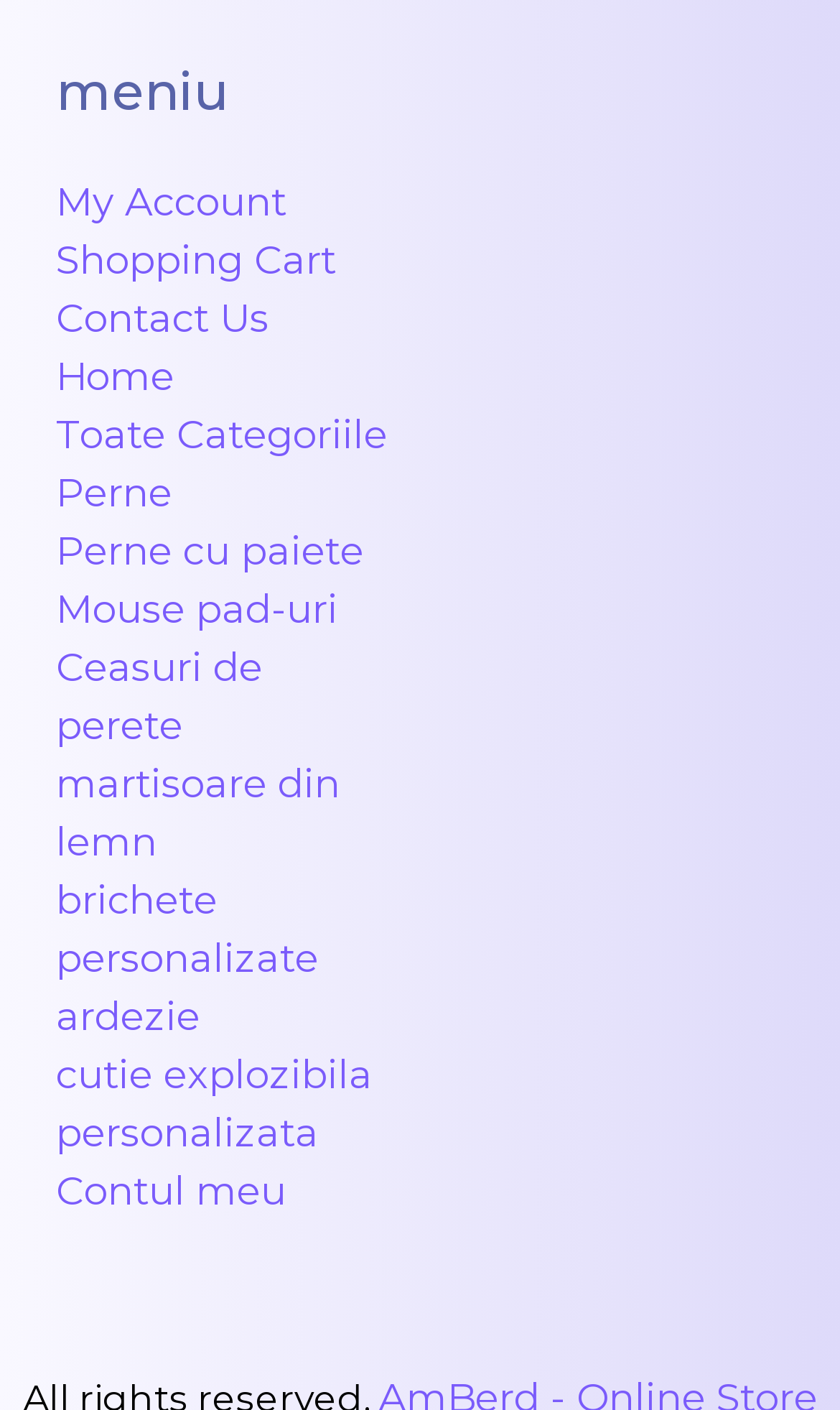Ascertain the bounding box coordinates for the UI element detailed here: "My Account". The coordinates should be provided as [left, top, right, bottom] with each value being a float between 0 and 1.

[0.067, 0.126, 0.341, 0.16]